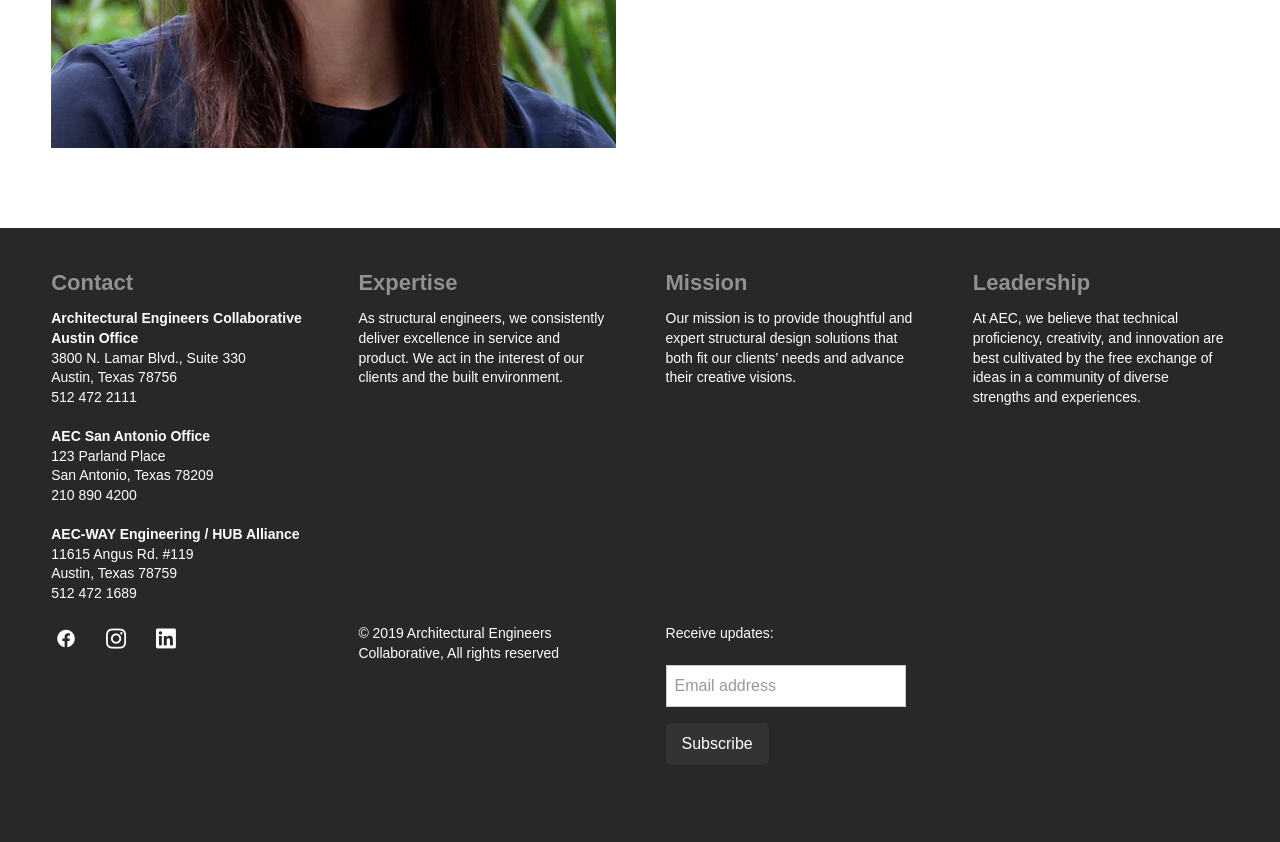Find the bounding box coordinates for the element described here: "aria-label="Email address" name="email" placeholder="Email address"".

[0.52, 0.79, 0.707, 0.84]